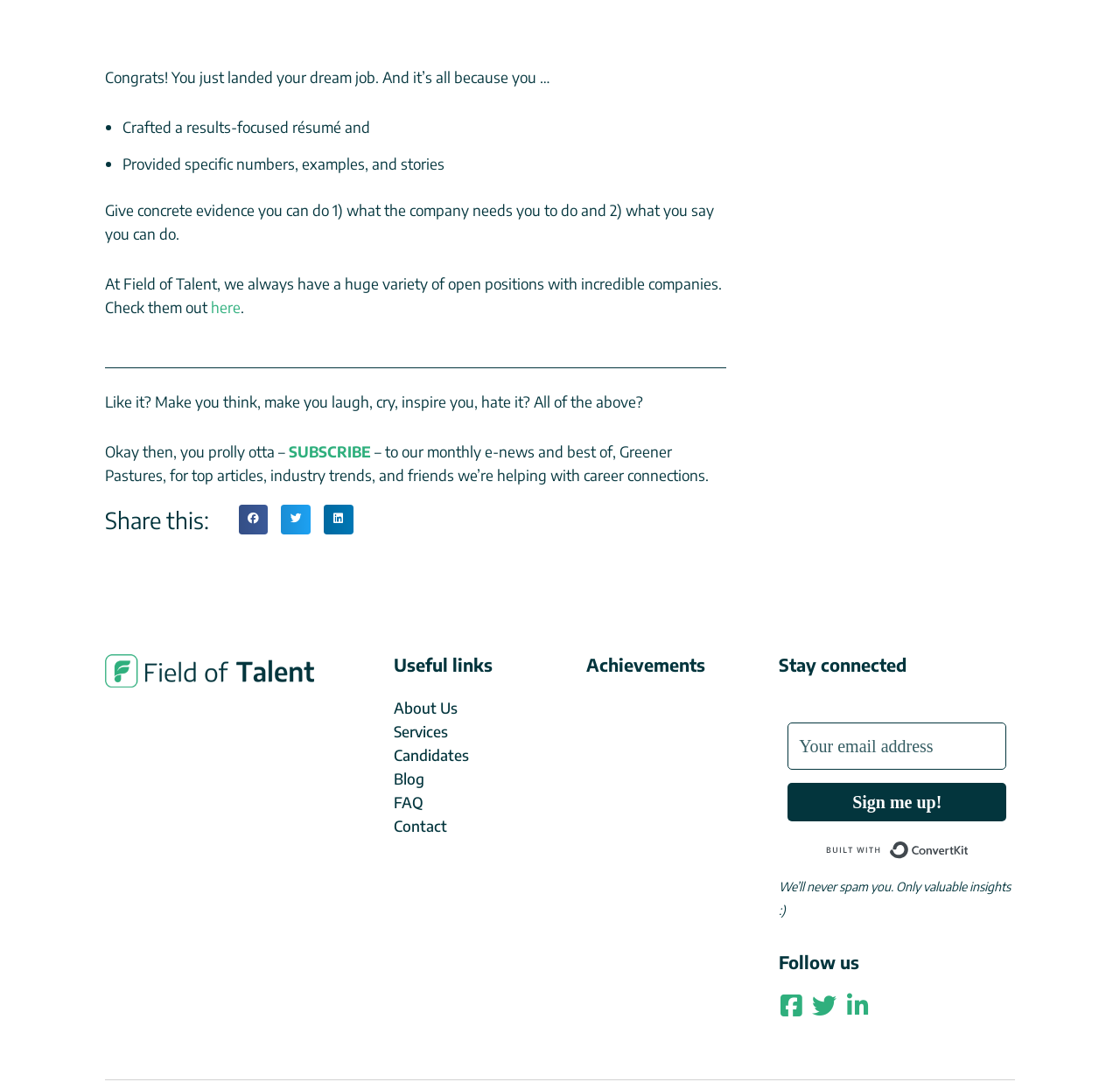What is the tone of the webpage?
Based on the image, give a concise answer in the form of a single word or short phrase.

Informal and humorous